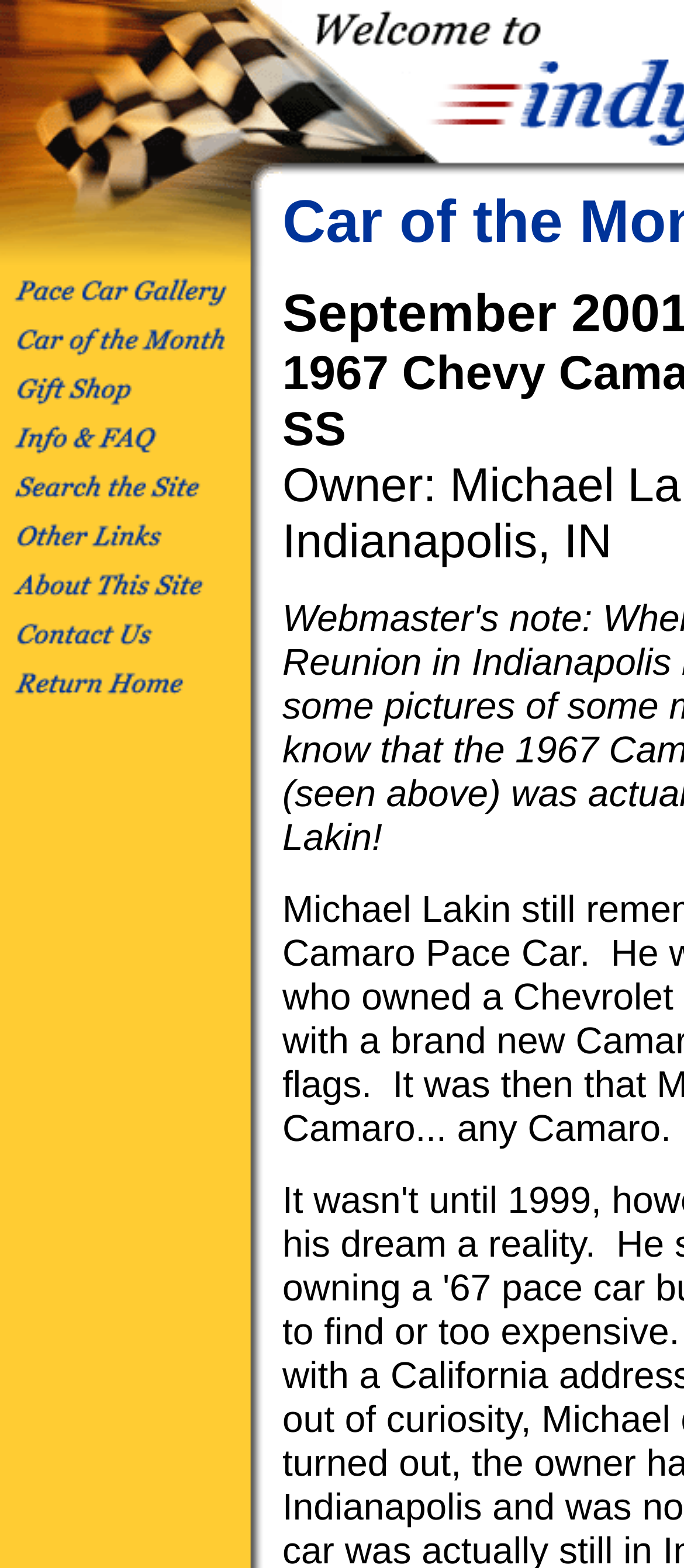Bounding box coordinates are to be given in the format (top-left x, top-left y, bottom-right x, bottom-right y). All values must be floating point numbers between 0 and 1. Provide the bounding box coordinate for the UI element described as: name="menu_10"

[0.0, 0.313, 0.413, 0.332]